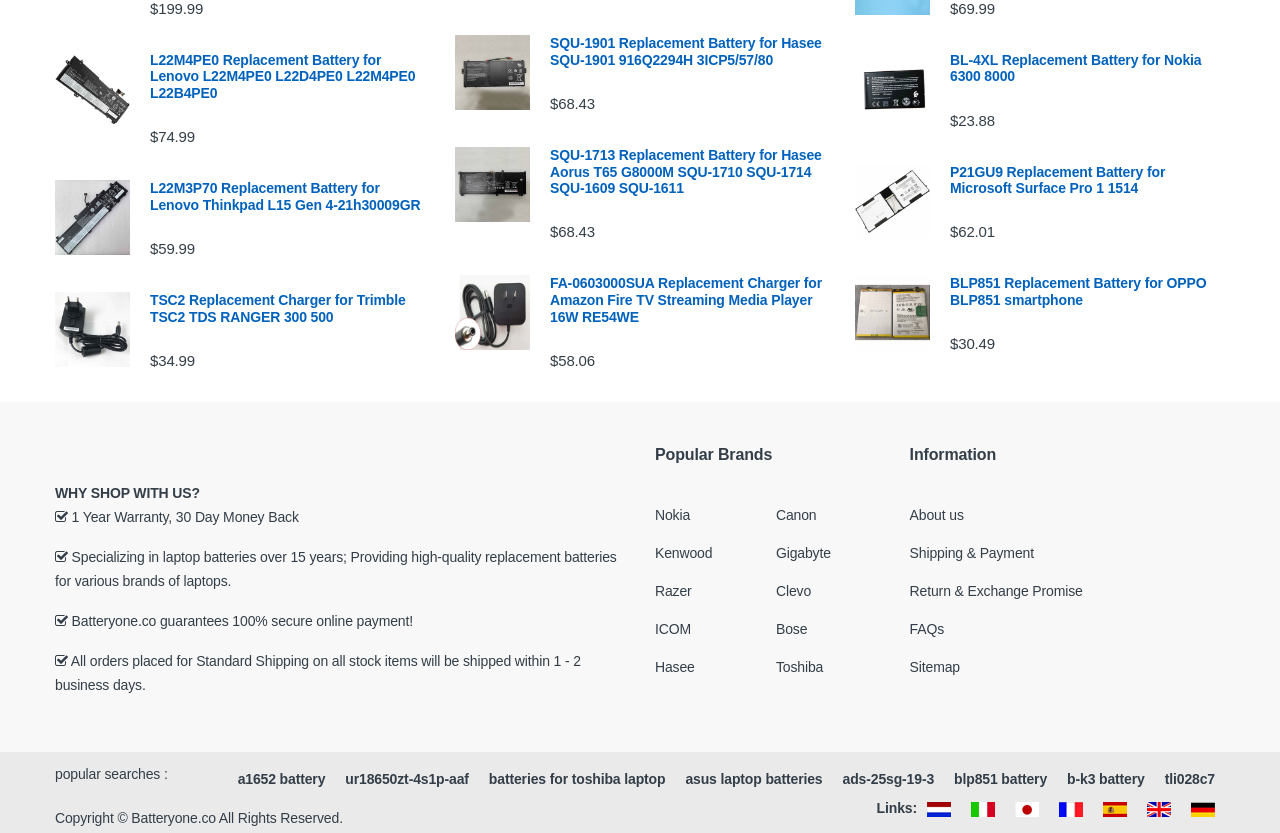How many popular brands are listed on the webpage?
Please answer the question as detailed as possible based on the image.

The webpage lists popular brands, including Nokia, Kenwood, Razer, ICOM, Hasee, Canon, and Gigabyte, which totals 7 brands.